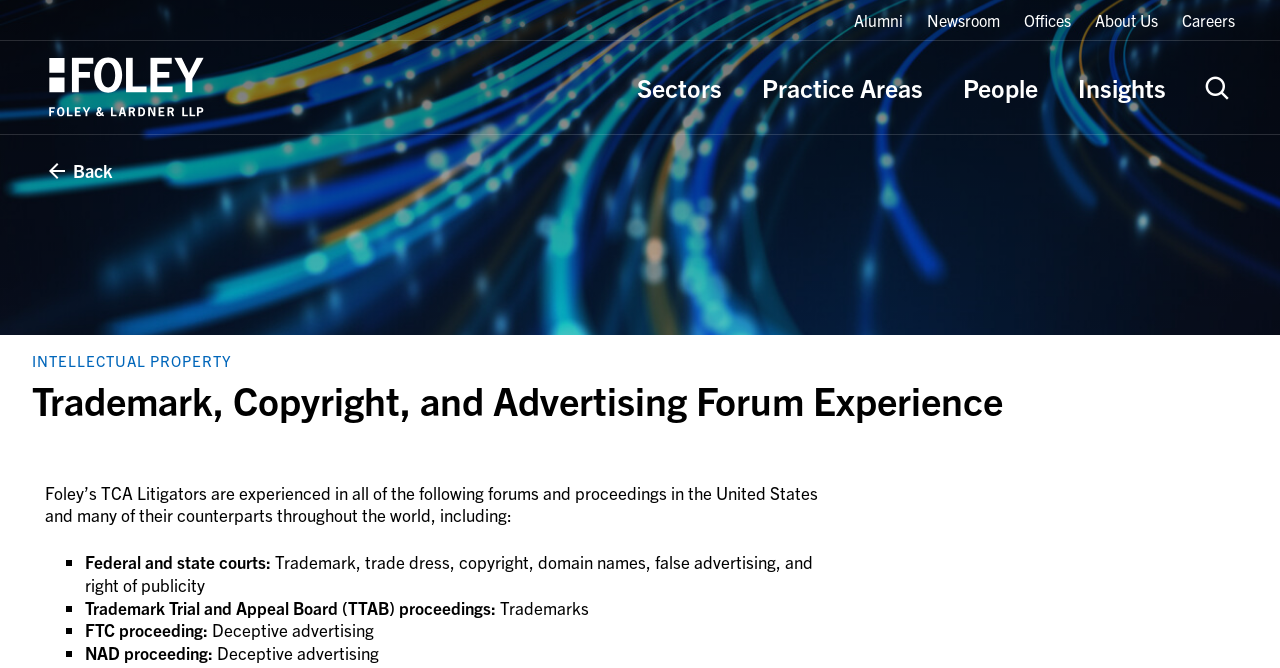Determine the bounding box coordinates of the element's region needed to click to follow the instruction: "Go to the Sectors page". Provide these coordinates as four float numbers between 0 and 1, formatted as [left, top, right, bottom].

[0.498, 0.11, 0.564, 0.152]